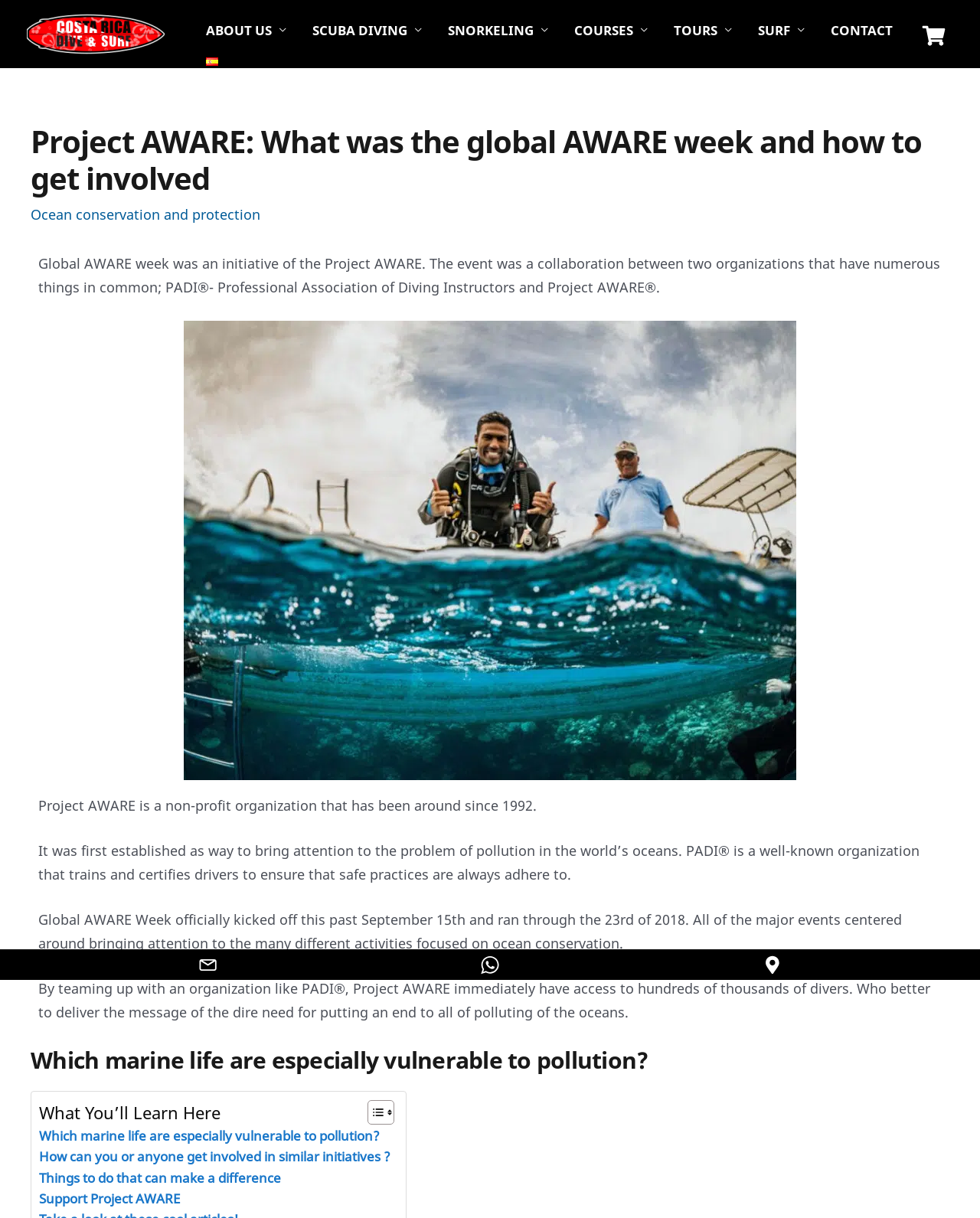Generate a thorough description of the webpage.

The webpage is about Project AWARE, a non-profit organization focused on ocean conservation. At the top, there is a link to "Costa Rica Dive and Surf" accompanied by an image. Below this, there is a navigation menu with links to various sections of the website, including "ABOUT US", "SCUBA DIVING", "SNORKELING", "COURSES", "TOURS", "SURF", and "CONTACT". There is also a link to switch the language to "Español".

The main content of the webpage is divided into sections. The first section has a heading "Project AWARE: What was the global AWARE week and how to get involved" and provides an introduction to Project AWARE and its collaboration with PADI. There is a link to "Ocean conservation and protection" and a figure, likely an image, below the introduction.

The next section explains the history of Project AWARE, its establishment in 1992, and its focus on pollution in the world's oceans. It also mentions PADI's role in training and certifying divers. The section then discusses the Global AWARE Week, which took place from September 15th to 23rd, 2018, and its focus on ocean conservation.

Below this, there is a section with a heading "Which marine life are especially vulnerable to pollution?" followed by a table of contents with links to various topics, including "What You'll Learn Here", "Which marine life are especially vulnerable to pollution?", "How can you or anyone get involved in similar initiatives?", "Things to do that can make a difference", and "Support Project AWARE".

At the bottom of the webpage, there is a layout table with four columns, each containing a link. The exact content of these links is not specified, but they appear to be related to Project AWARE's initiatives and activities.